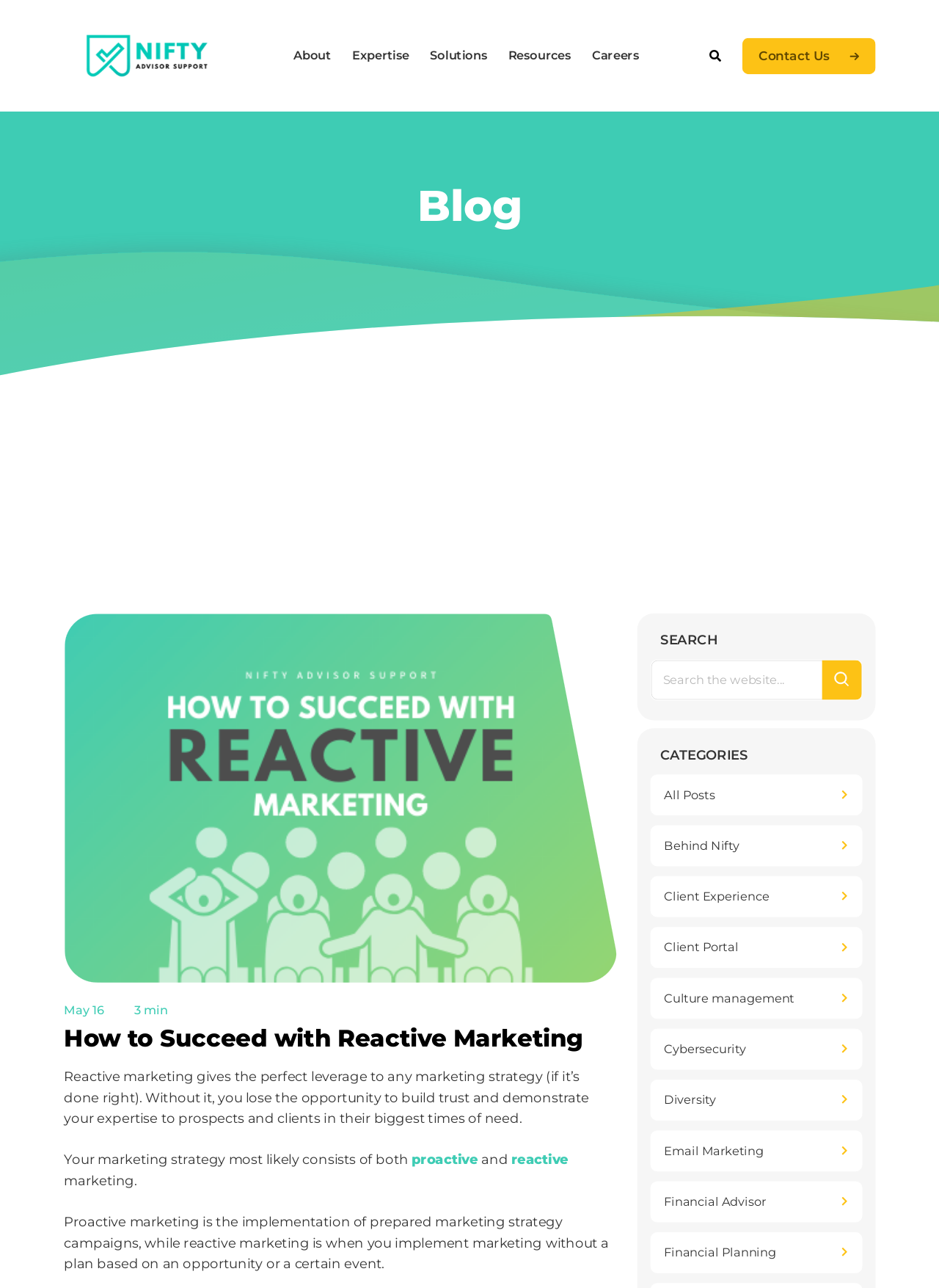Locate the bounding box coordinates of the clickable area needed to fulfill the instruction: "Search the website".

[0.693, 0.513, 0.917, 0.543]